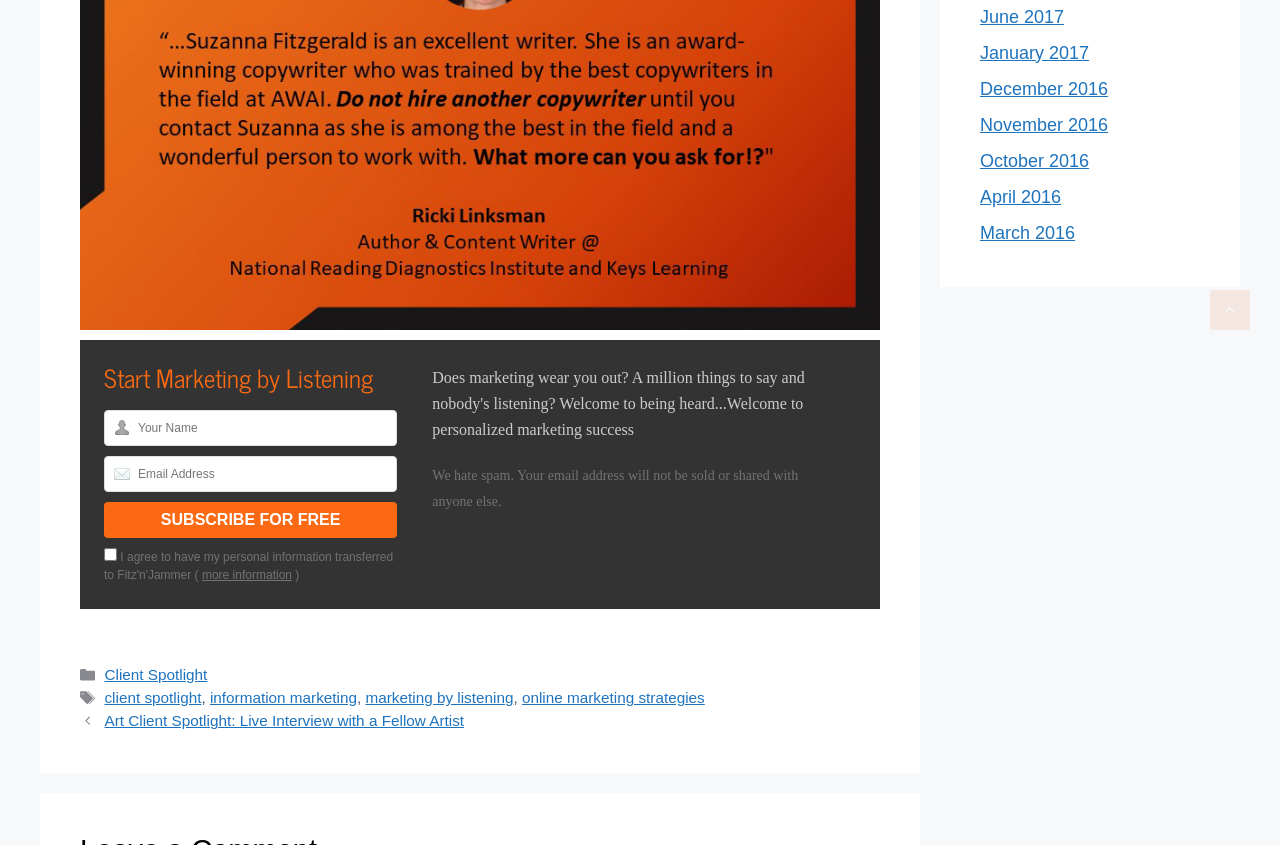How many links are in the footer section?
Answer with a single word or short phrase according to what you see in the image.

7